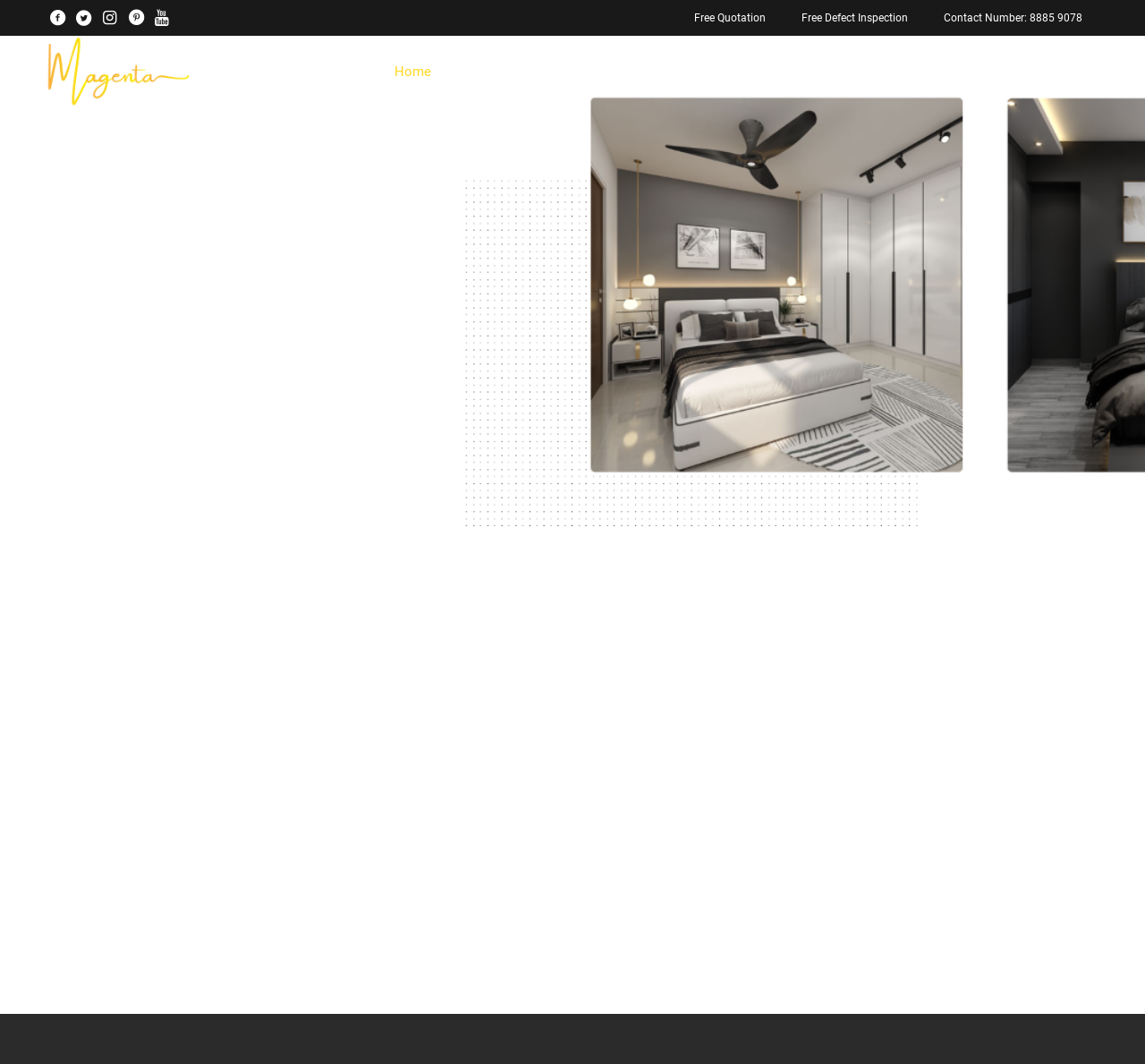What is the company's vision?
Provide a comprehensive and detailed answer to the question.

I found the company's vision by reading the heading 'Our Vision' and the corresponding static text 'To provide designs that make a statement' which is located in the middle of the webpage.